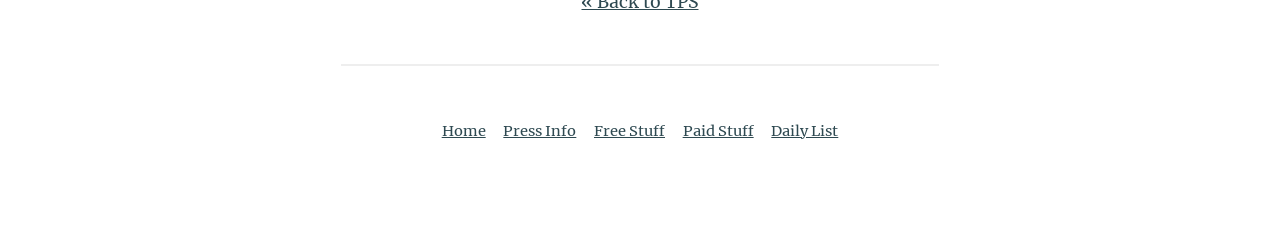Given the element description Home, specify the bounding box coordinates of the corresponding UI element in the format (top-left x, top-left y, bottom-right x, bottom-right y). All values must be between 0 and 1.

[0.339, 0.437, 0.385, 0.613]